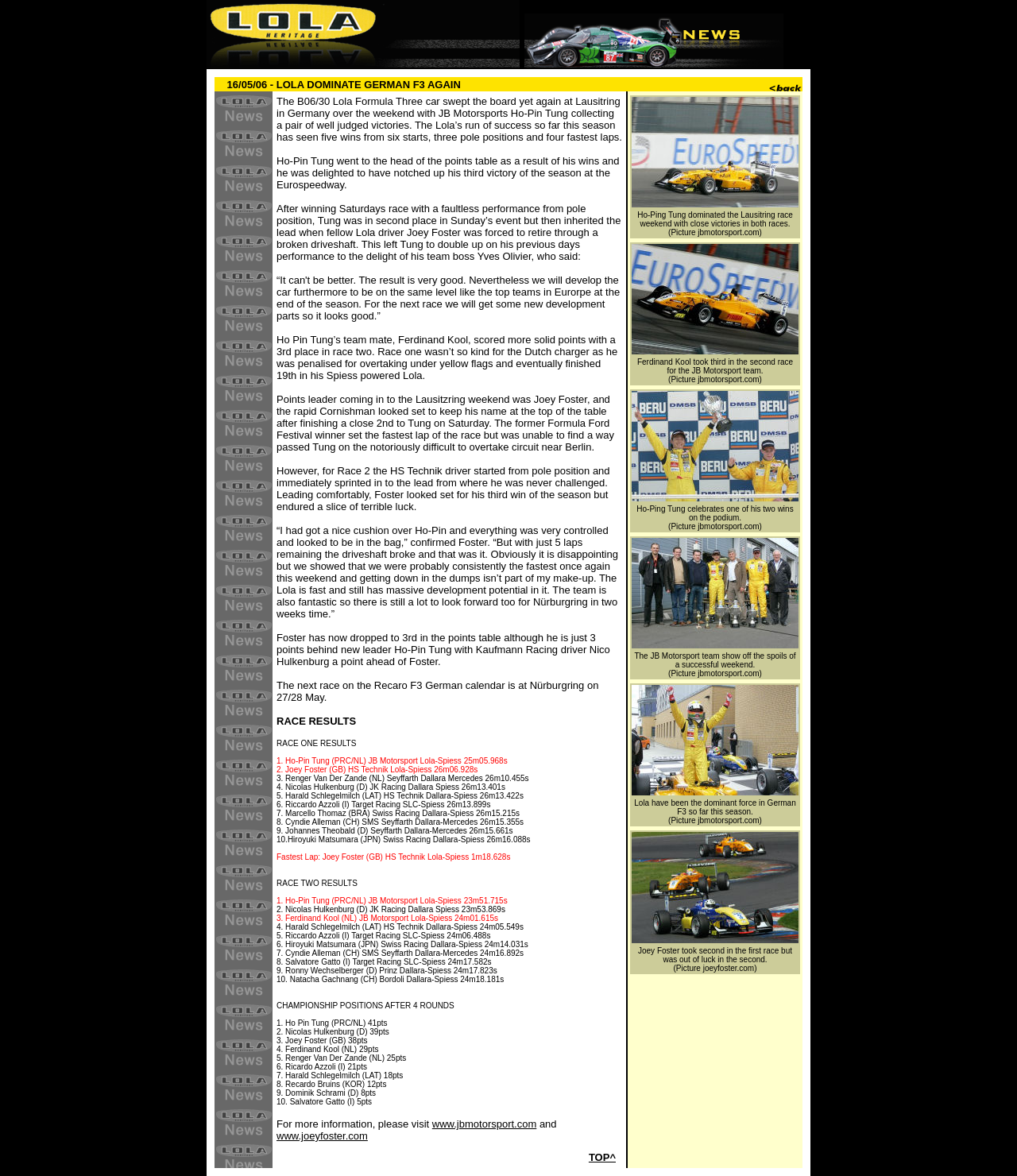Determine the bounding box coordinates for the UI element matching this description: "www.joeyfoster.com".

[0.272, 0.961, 0.362, 0.971]